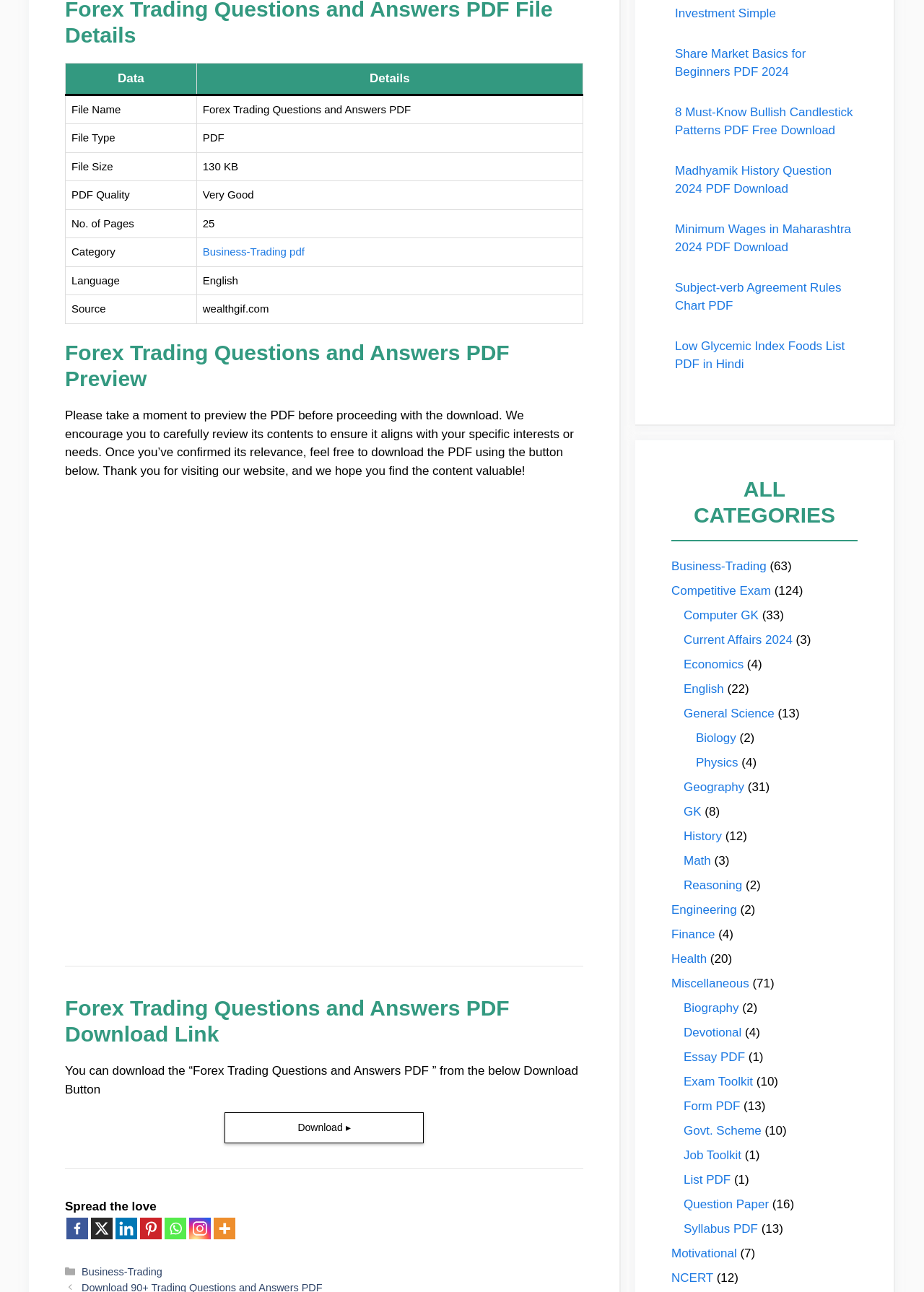Locate the bounding box coordinates of the element to click to perform the following action: 'Preview the PDF'. The coordinates should be given as four float values between 0 and 1, in the form of [left, top, right, bottom].

[0.07, 0.263, 0.631, 0.303]